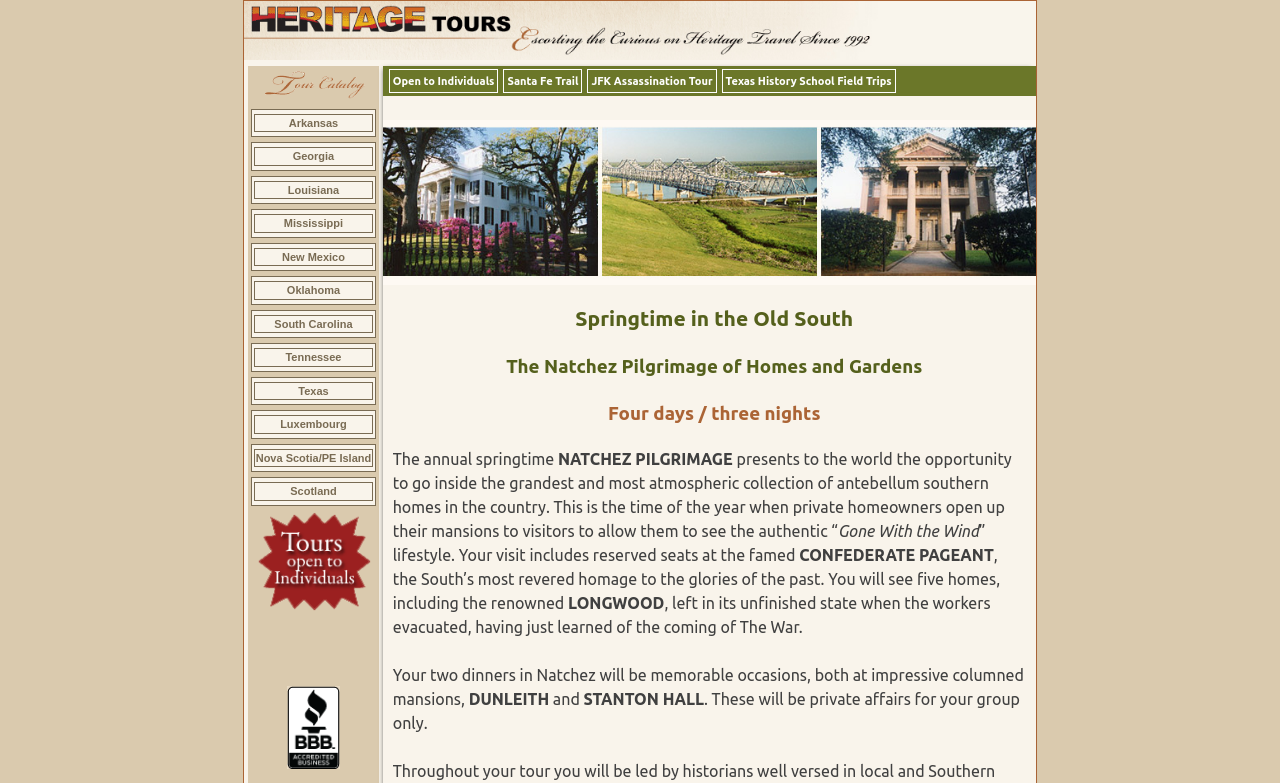Identify the bounding box for the UI element described as: "Texas". The coordinates should be four float numbers between 0 and 1, i.e., [left, top, right, bottom].

[0.199, 0.487, 0.291, 0.511]